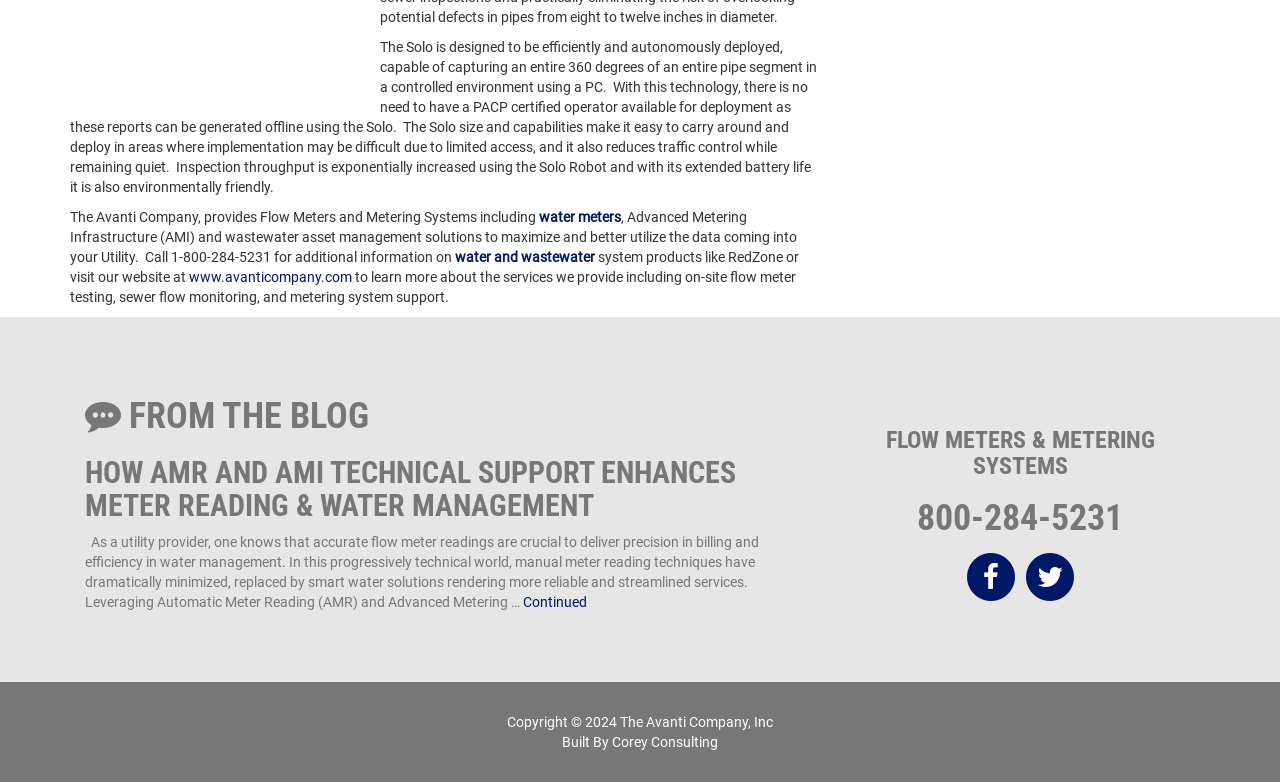Find the bounding box of the UI element described as: "www.avanticompany.com". The bounding box coordinates should be given as four float values between 0 and 1, i.e., [left, top, right, bottom].

[0.148, 0.343, 0.275, 0.364]